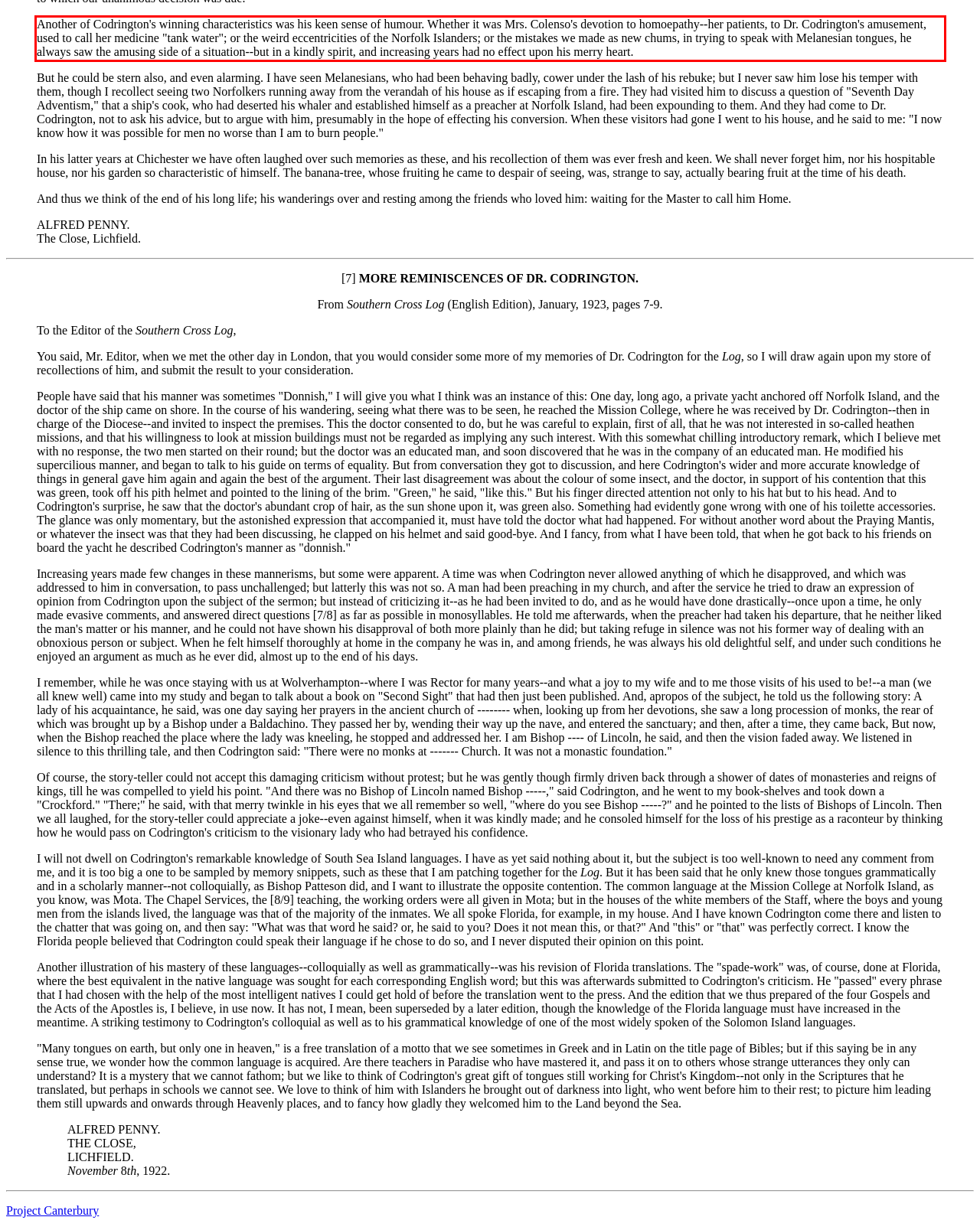Given the screenshot of the webpage, identify the red bounding box, and recognize the text content inside that red bounding box.

Another of Codrington's winning characteristics was his keen sense of humour. Whether it was Mrs. Colenso's devotion to homoepathy--her patients, to Dr. Codrington's amusement, used to call her medicine "tank water"; or the weird eccentricities of the Norfolk Islanders; or the mistakes we made as new chums, in trying to speak with Melanesian tongues, he always saw the amusing side of a situation--but in a kindly spirit, and increasing years had no effect upon his merry heart.